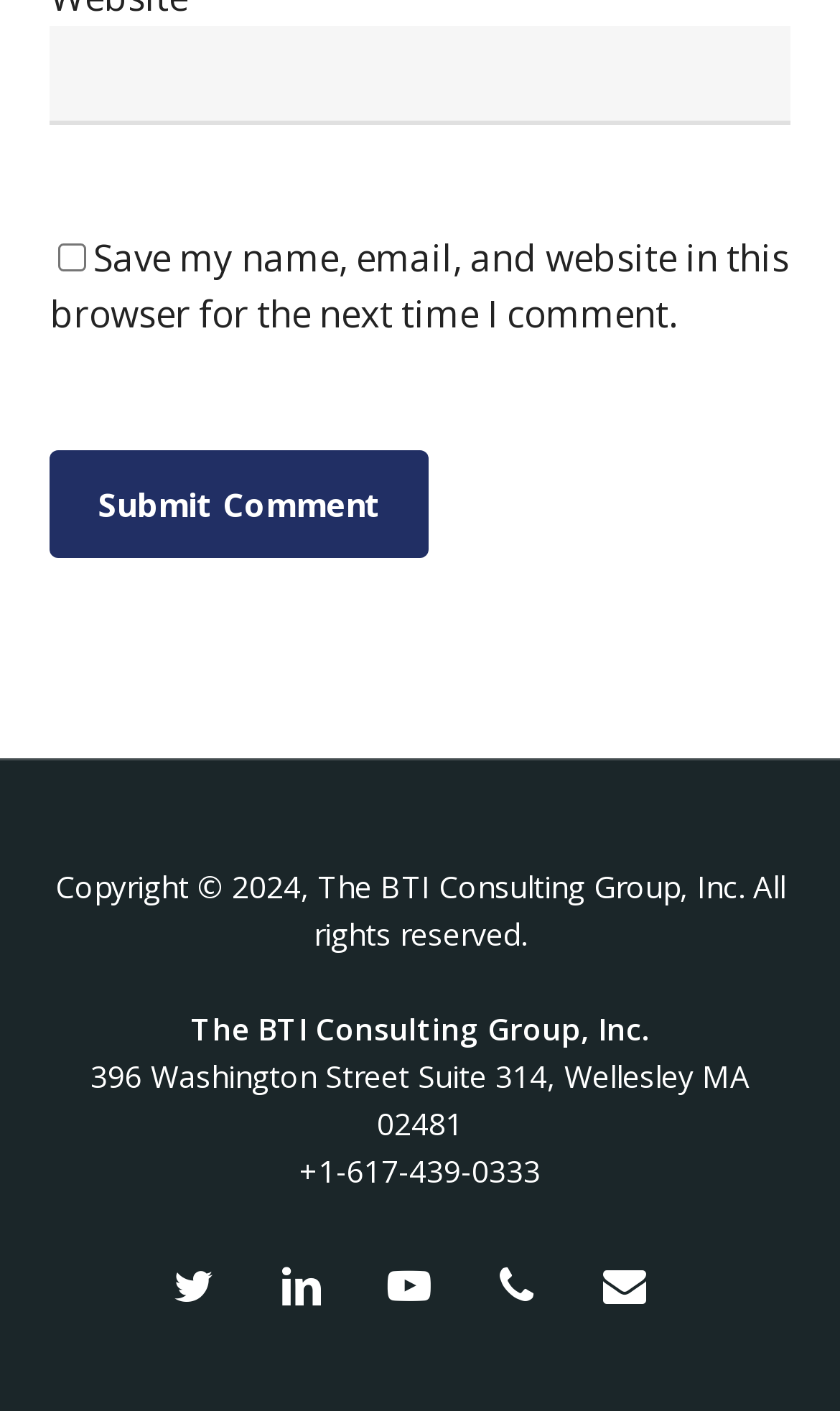Identify the bounding box coordinates of the region that needs to be clicked to carry out this instruction: "Check save comment option". Provide these coordinates as four float numbers ranging from 0 to 1, i.e., [left, top, right, bottom].

[0.07, 0.172, 0.104, 0.192]